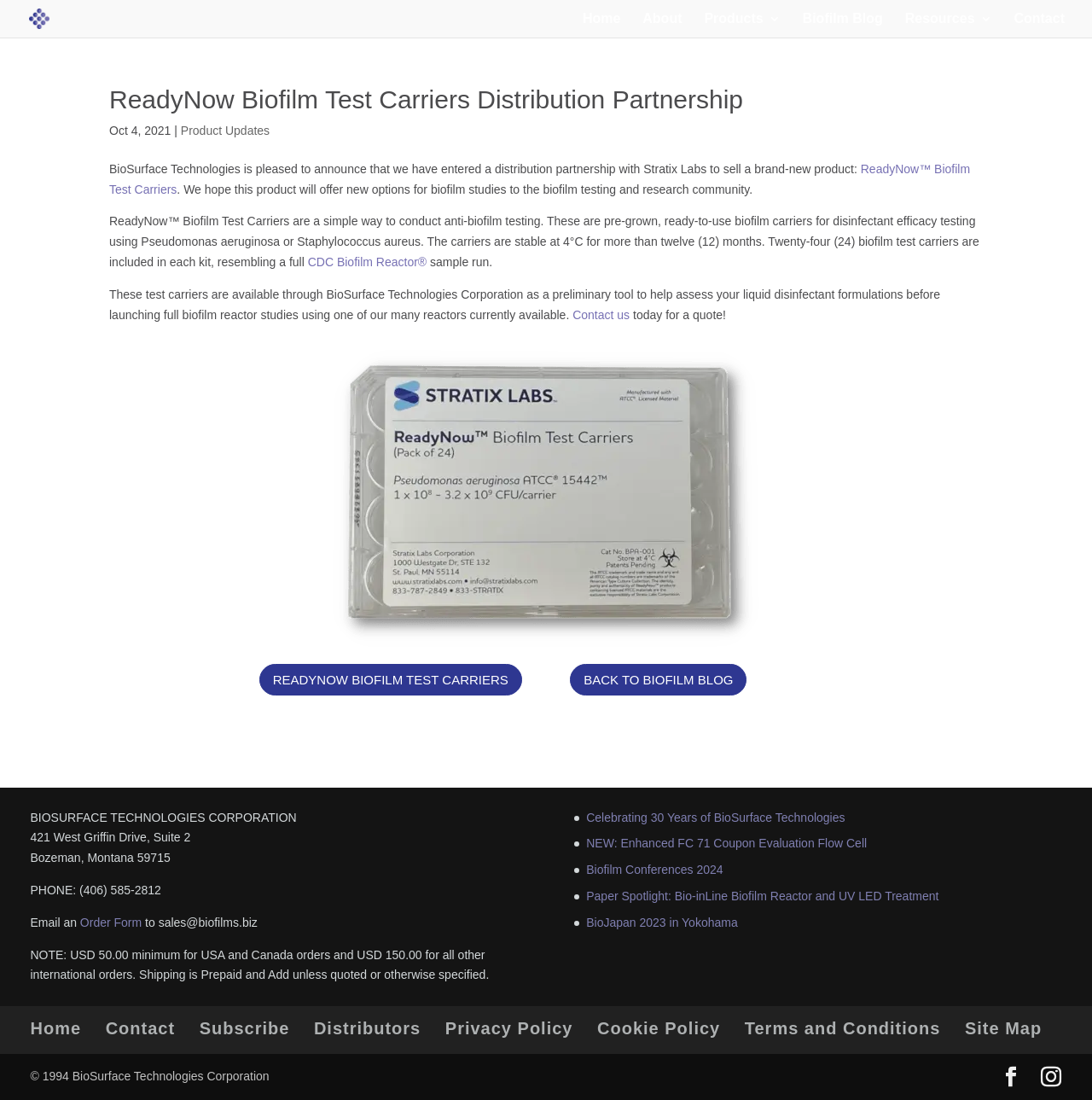Give a concise answer of one word or phrase to the question: 
What is the minimum order amount for international orders?

USD 150.00